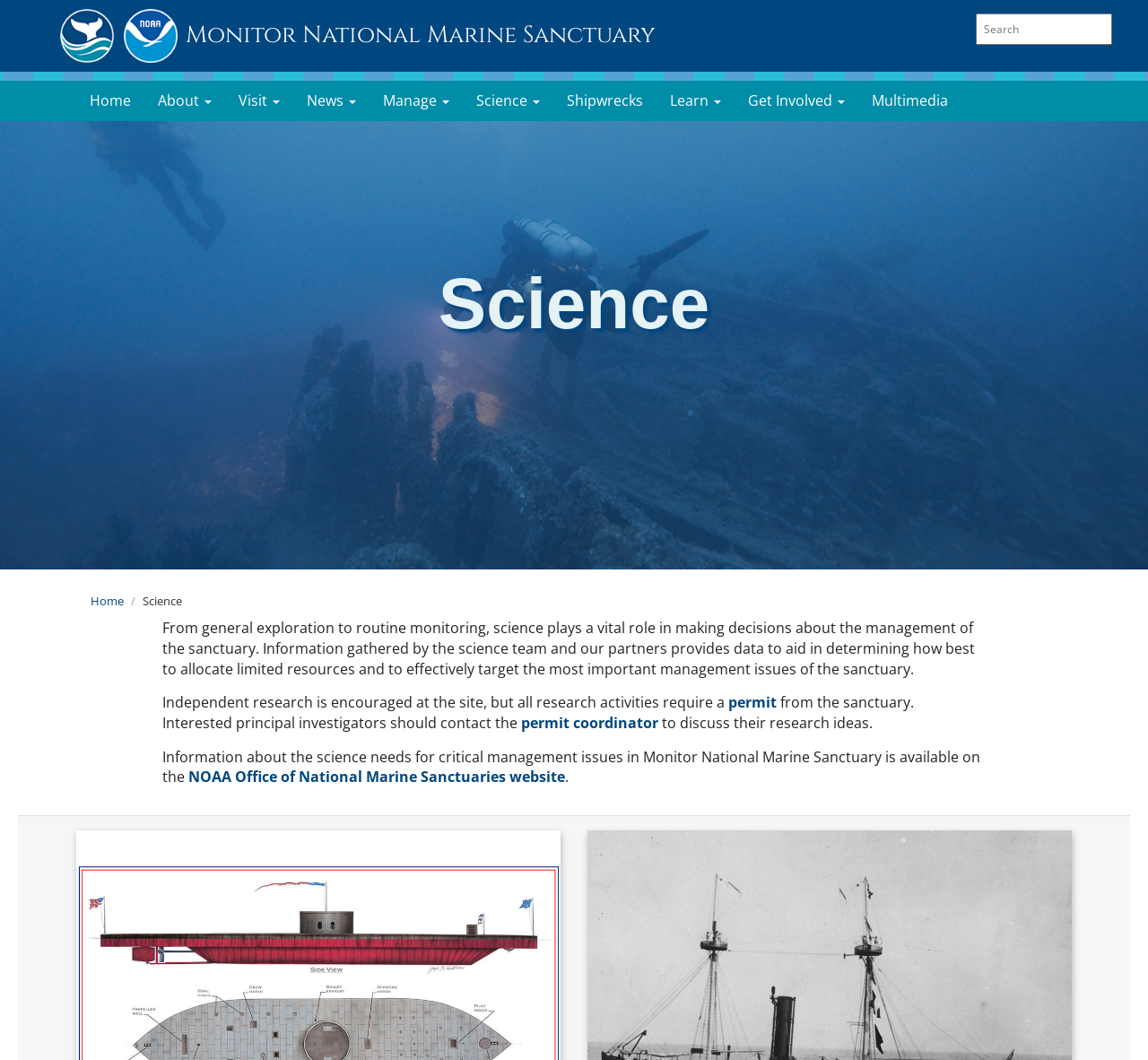Please identify the bounding box coordinates of the region to click in order to complete the given instruction: "Search for something". The coordinates should be four float numbers between 0 and 1, i.e., [left, top, right, bottom].

[0.85, 0.013, 0.969, 0.042]